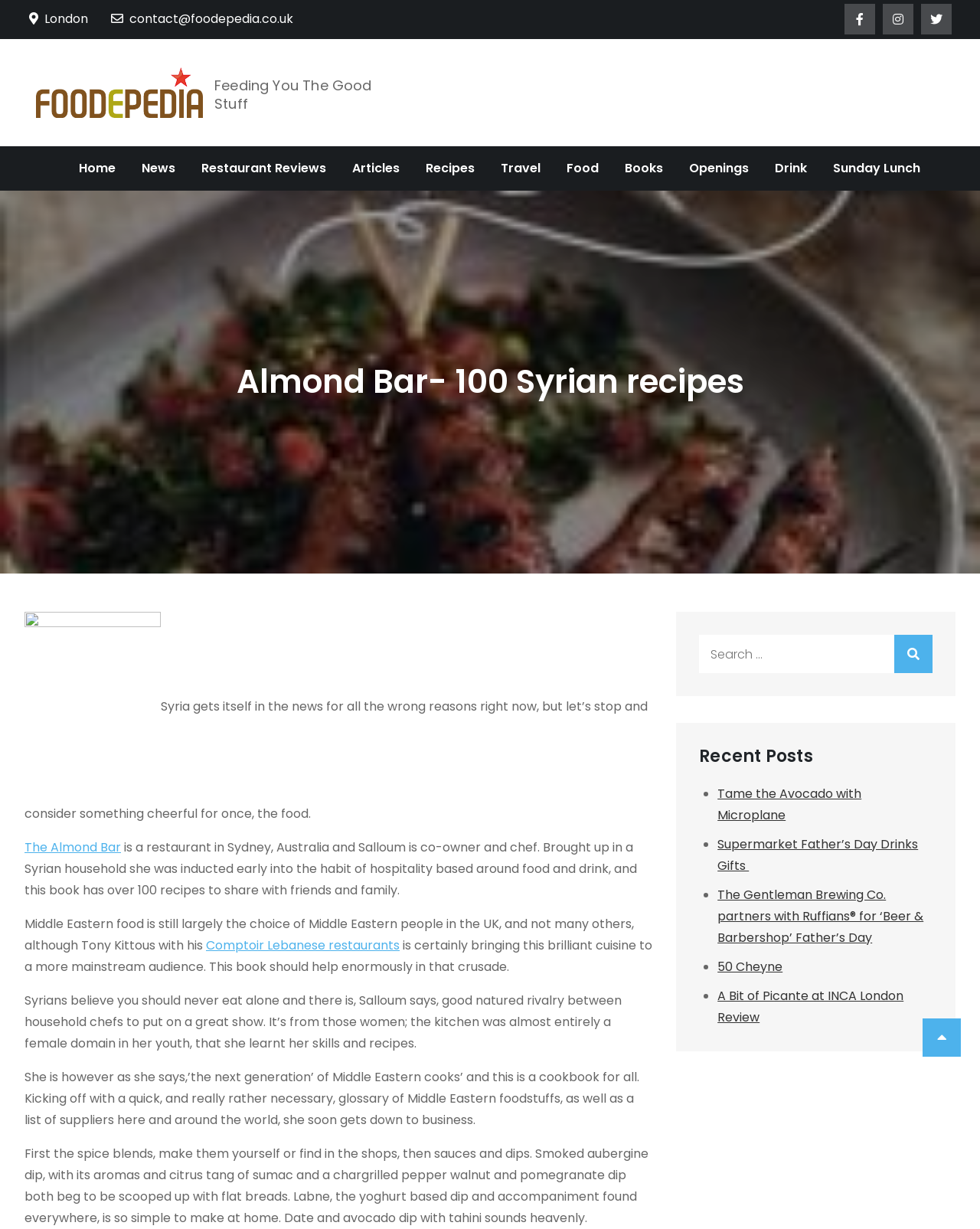Please specify the bounding box coordinates of the clickable region necessary for completing the following instruction: "Click the contact link". The coordinates must consist of four float numbers between 0 and 1, i.e., [left, top, right, bottom].

[0.113, 0.008, 0.299, 0.022]